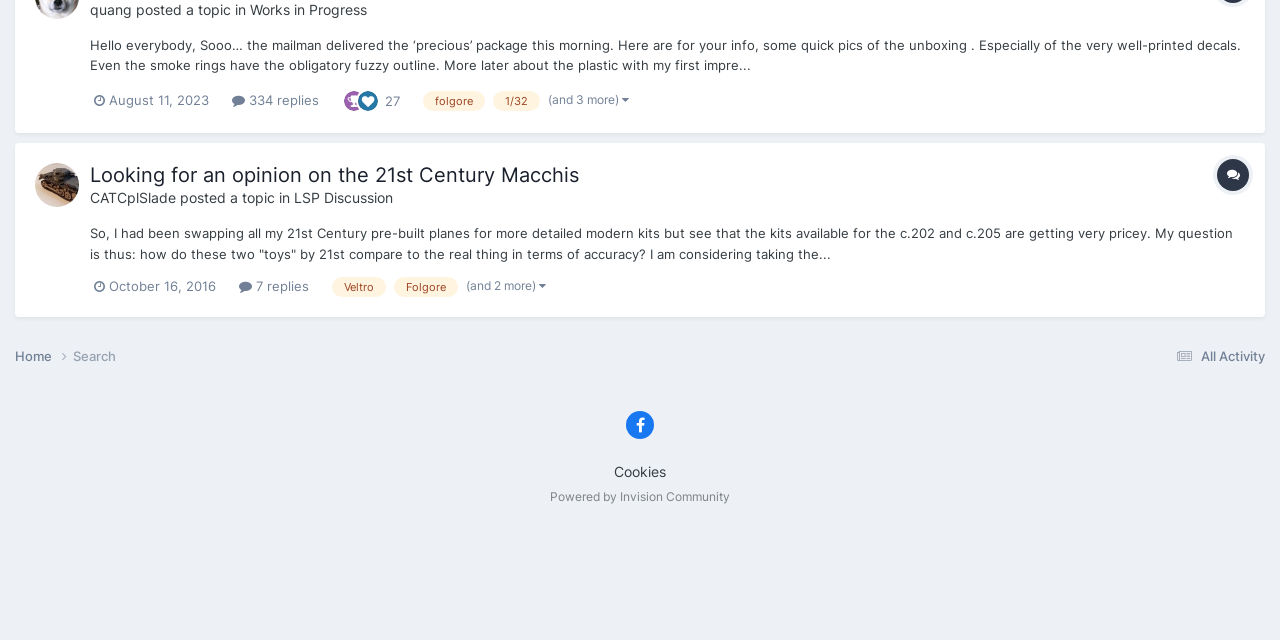Please specify the bounding box coordinates in the format (top-left x, top-left y, bottom-right x, bottom-right y), with all values as floating point numbers between 0 and 1. Identify the bounding box of the UI element described by: Powered by Invision Community

[0.43, 0.764, 0.57, 0.787]